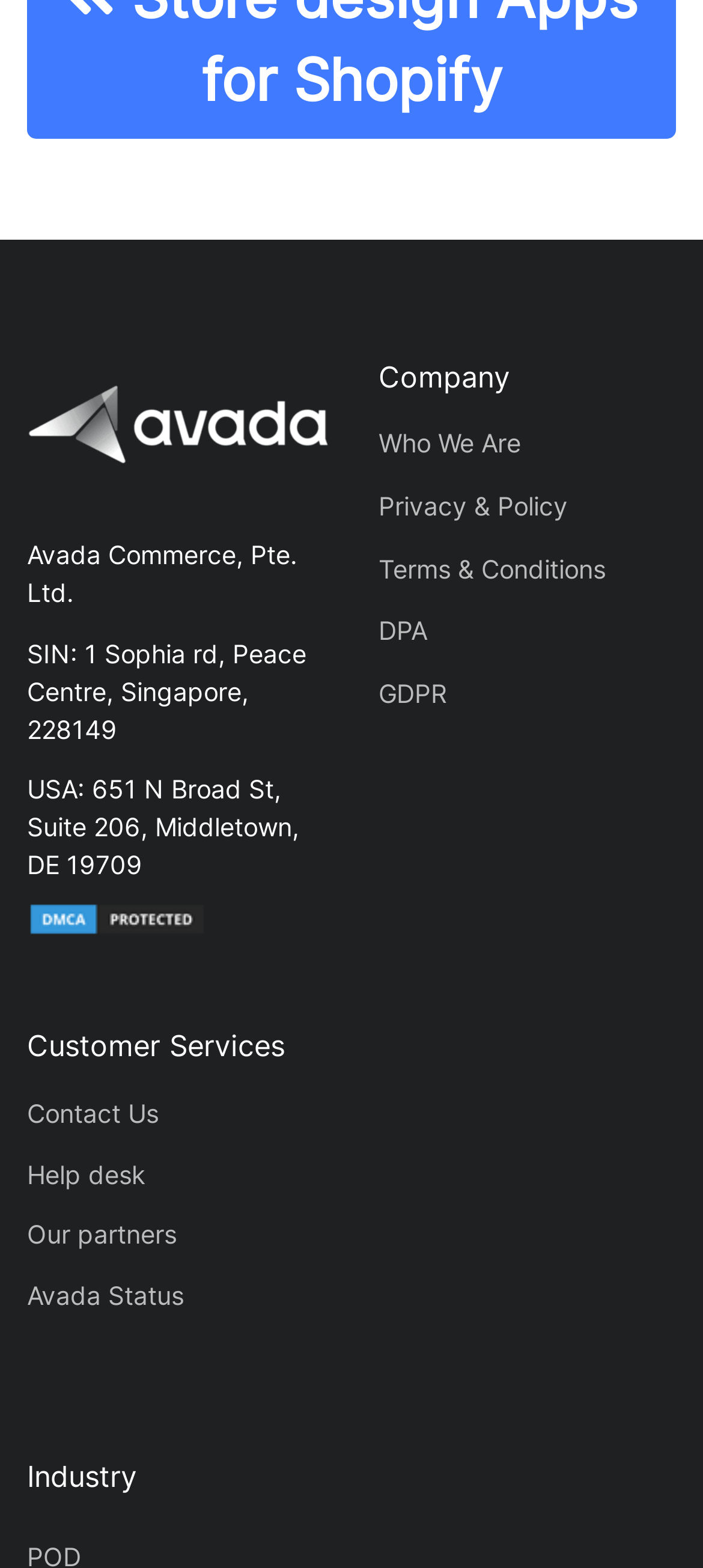Please identify the bounding box coordinates of the area that needs to be clicked to fulfill the following instruction: "View Avada status."

[0.038, 0.806, 0.462, 0.846]